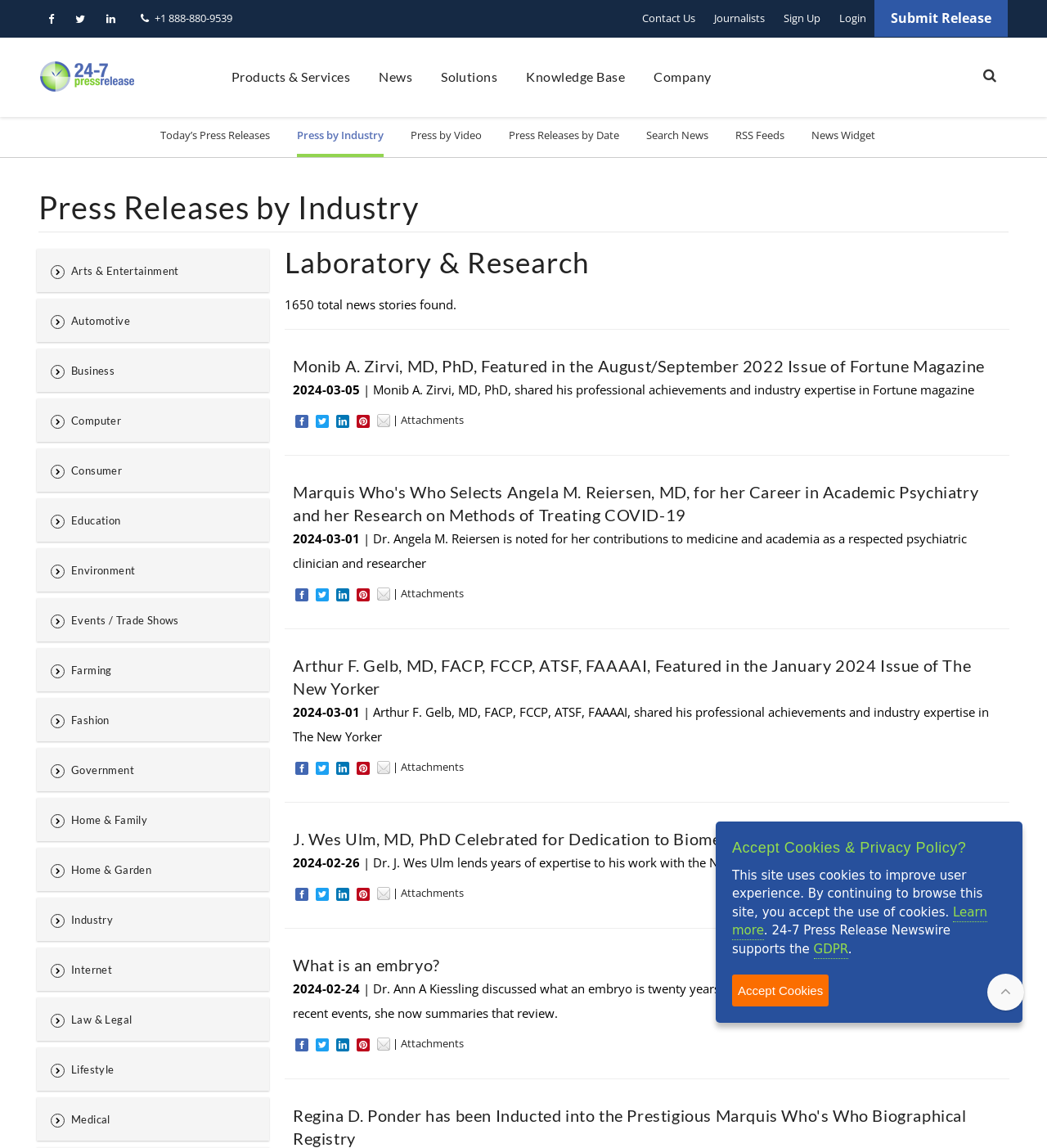What is the category of news stories found?
Please answer the question as detailed as possible.

This answer can be obtained by looking at the heading 'Laboratory & Research' on the webpage, which is located below the tabs of different industries.